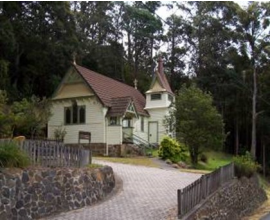Elaborate on the contents of the image in great detail.

This image showcases Saint Raphael's Church, a beautiful example of 'Swiss' style architecture located in Fern Tree, a suburb of South Hobart. Designed by Melbourne architect Alan C. Walker, the church was constructed by local builders William and Charles Gillham, with its foundation stone laid in 1892 and consecrated in 1893. Surrounded by lush greenery, the charming building features a distinctive gabled roof and an adjacent bell tower.

The church plays a significant role in the community, having survived two major bushfires in 1898 and 1967 that devastated the area. It serves as an important spiritual hub, offering regular services every Sunday at 8:45 am, along with ceremonies such as baptisms and marriages. The church's history reflects the dedication of its community, who contributed to its construction and maintenance, ensuring its continued importance in the life of the Fern Tree parish.